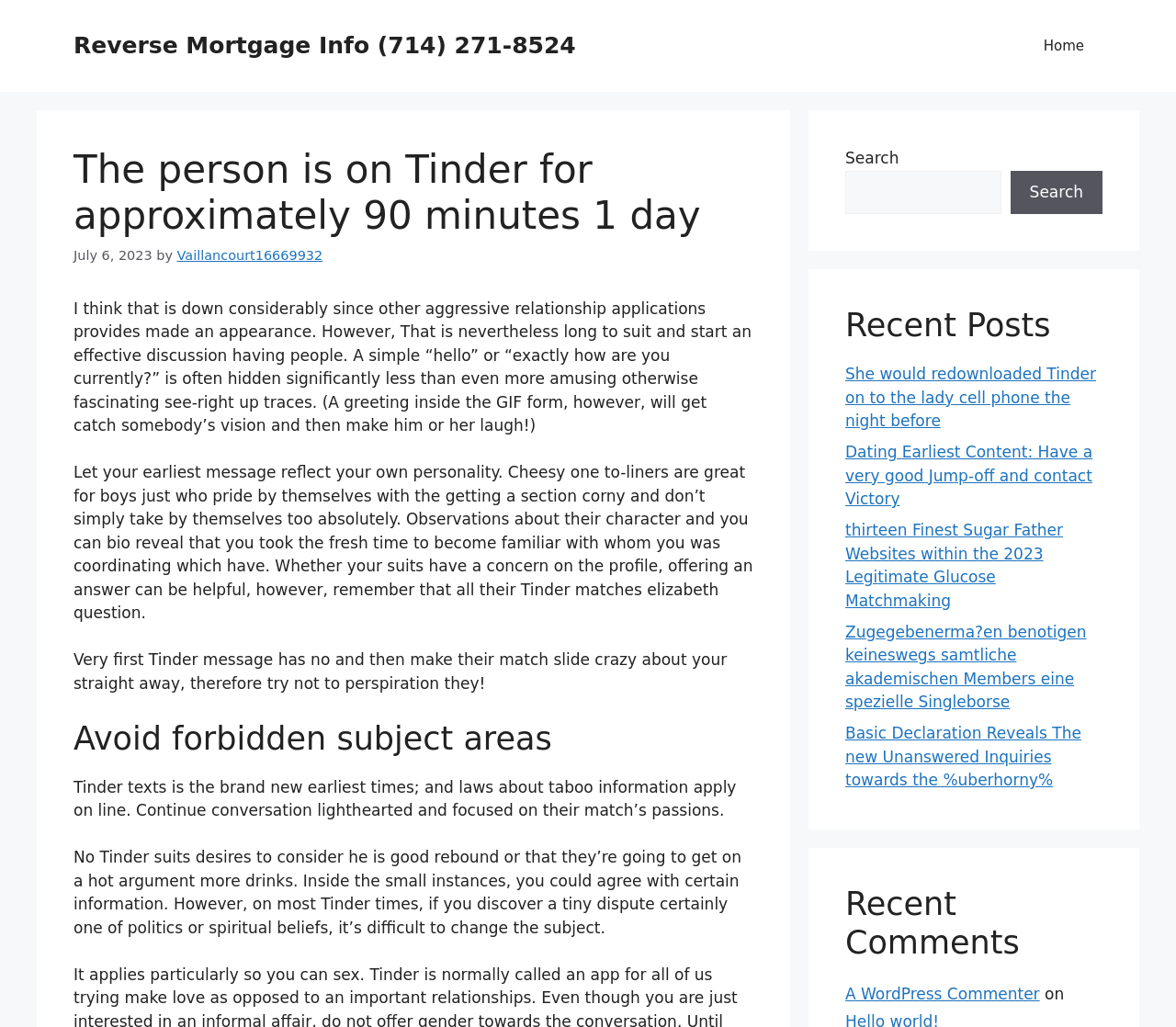Bounding box coordinates should be provided in the format (top-left x, top-left y, bottom-right x, bottom-right y) with all values between 0 and 1. Identify the bounding box for this UI element: parent_node: Search name="s"

[0.719, 0.166, 0.851, 0.208]